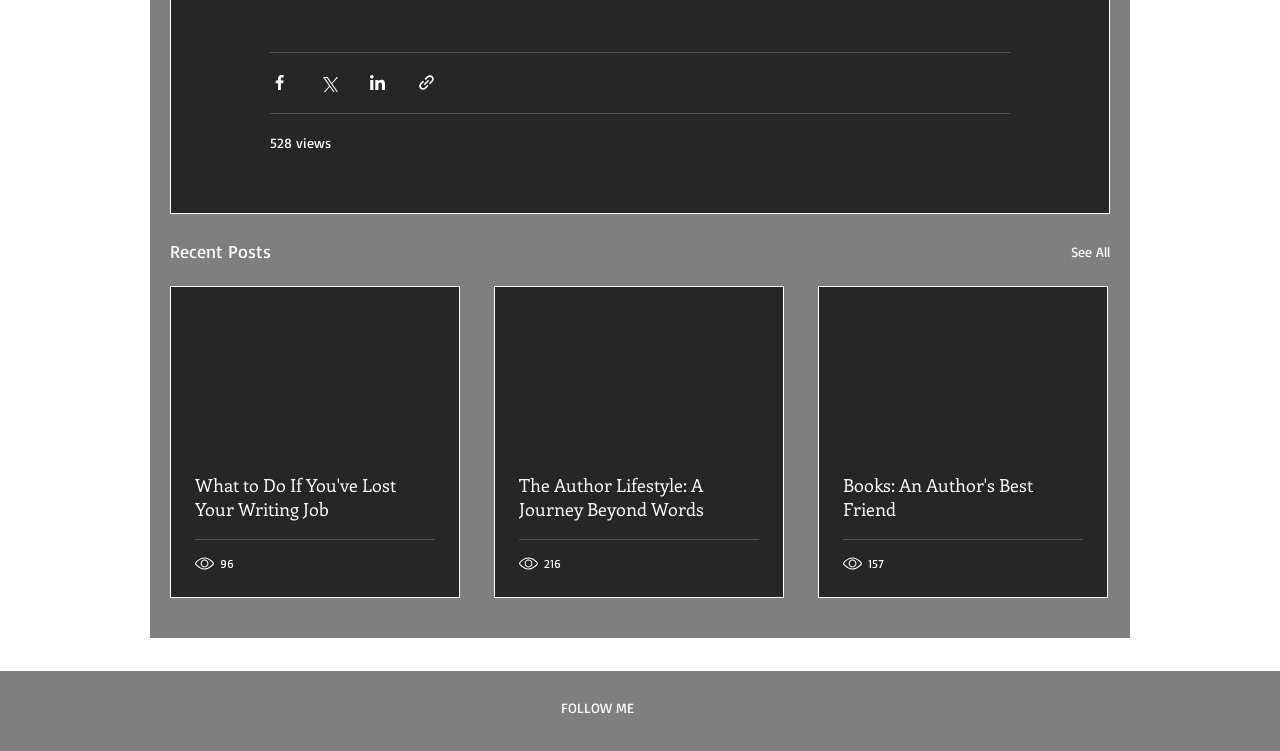Identify the bounding box coordinates of the element that should be clicked to fulfill this task: "Share via link". The coordinates should be provided as four float numbers between 0 and 1, i.e., [left, top, right, bottom].

[0.326, 0.098, 0.341, 0.123]